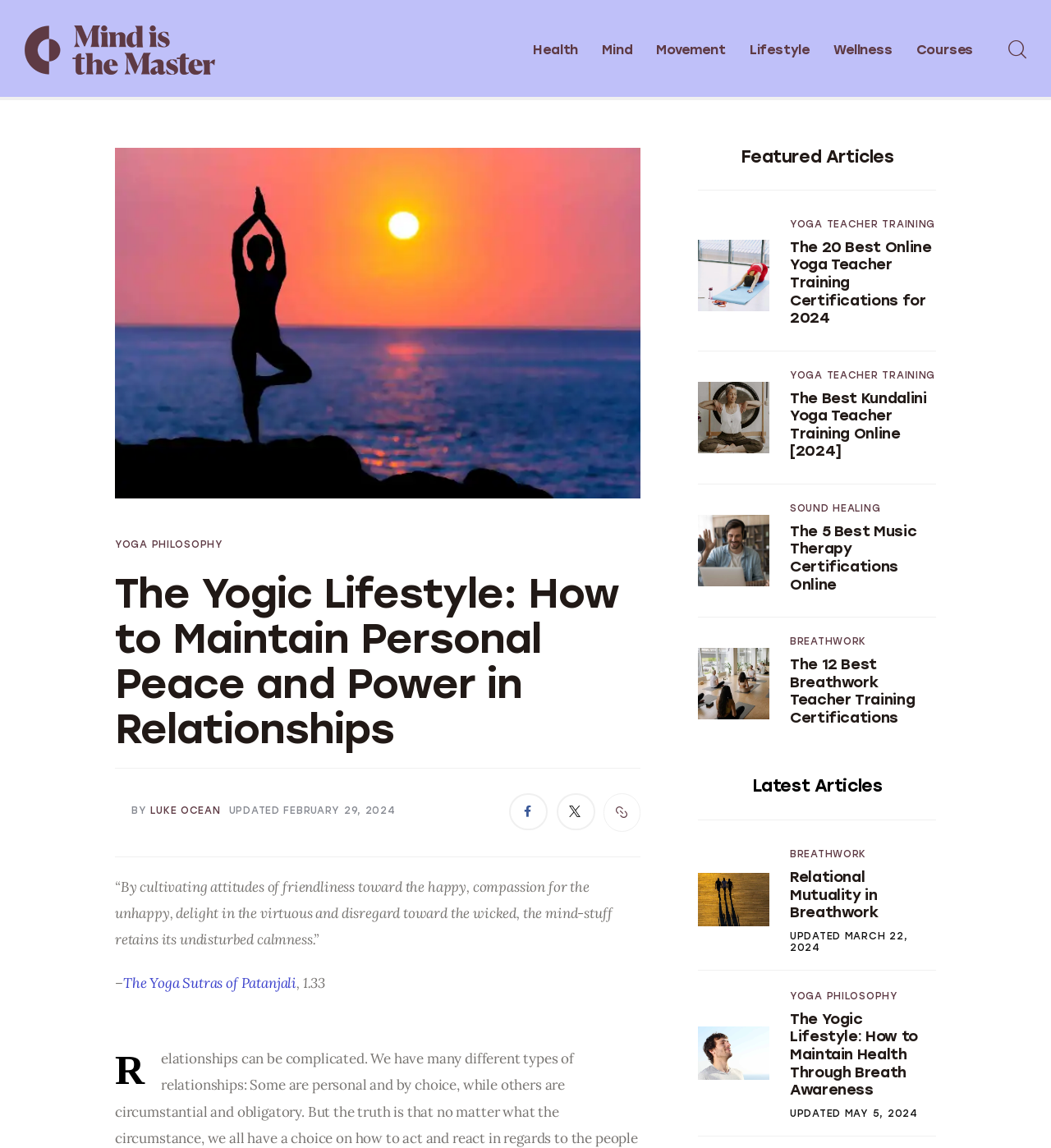Determine the coordinates of the bounding box for the clickable area needed to execute this instruction: "Click on the 'YOGA PHILOSOPHY' link".

[0.143, 0.698, 0.21, 0.714]